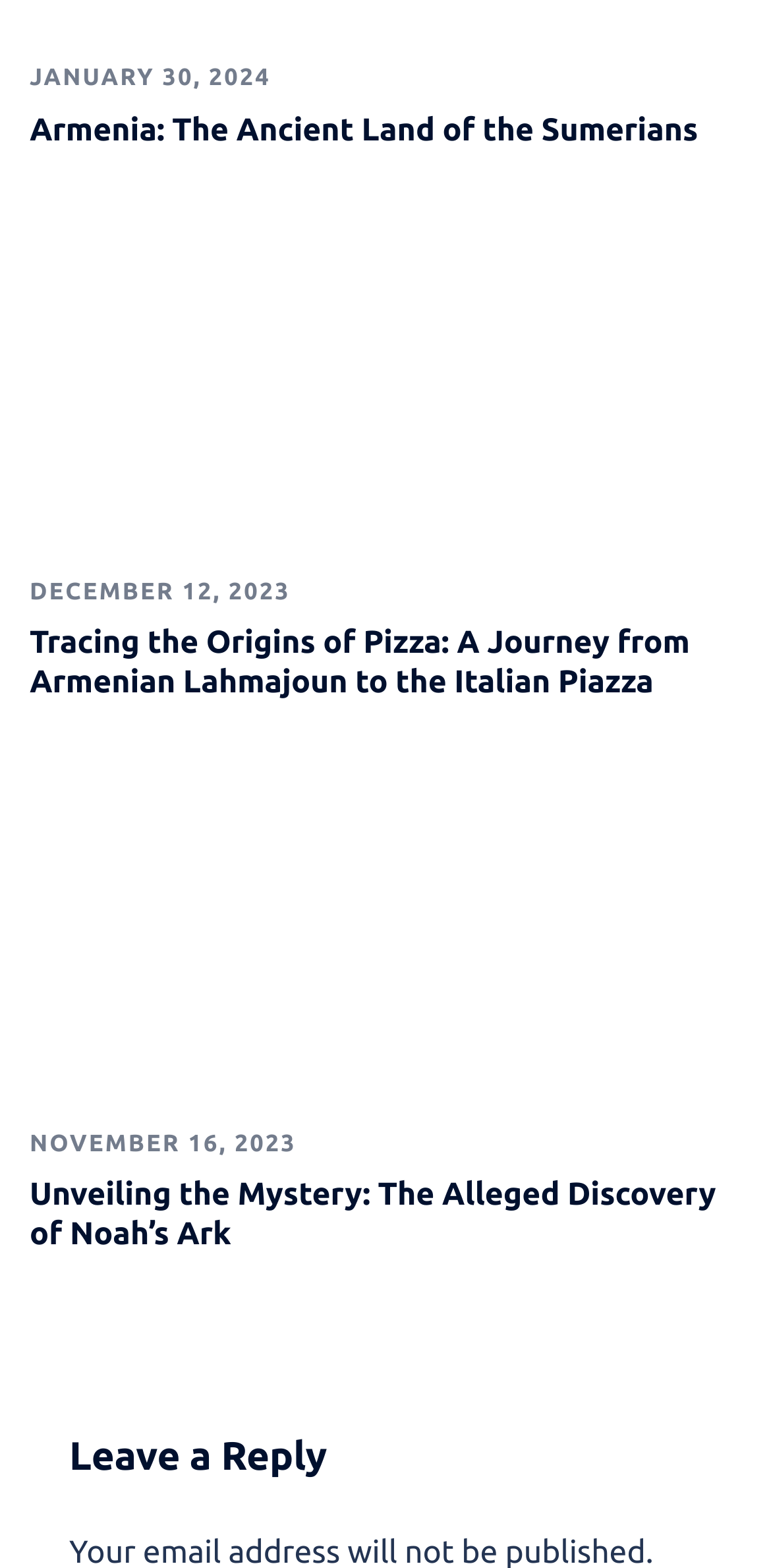Provide a single word or phrase answer to the question: 
What is the date of the first article?

JANUARY 30, 2024